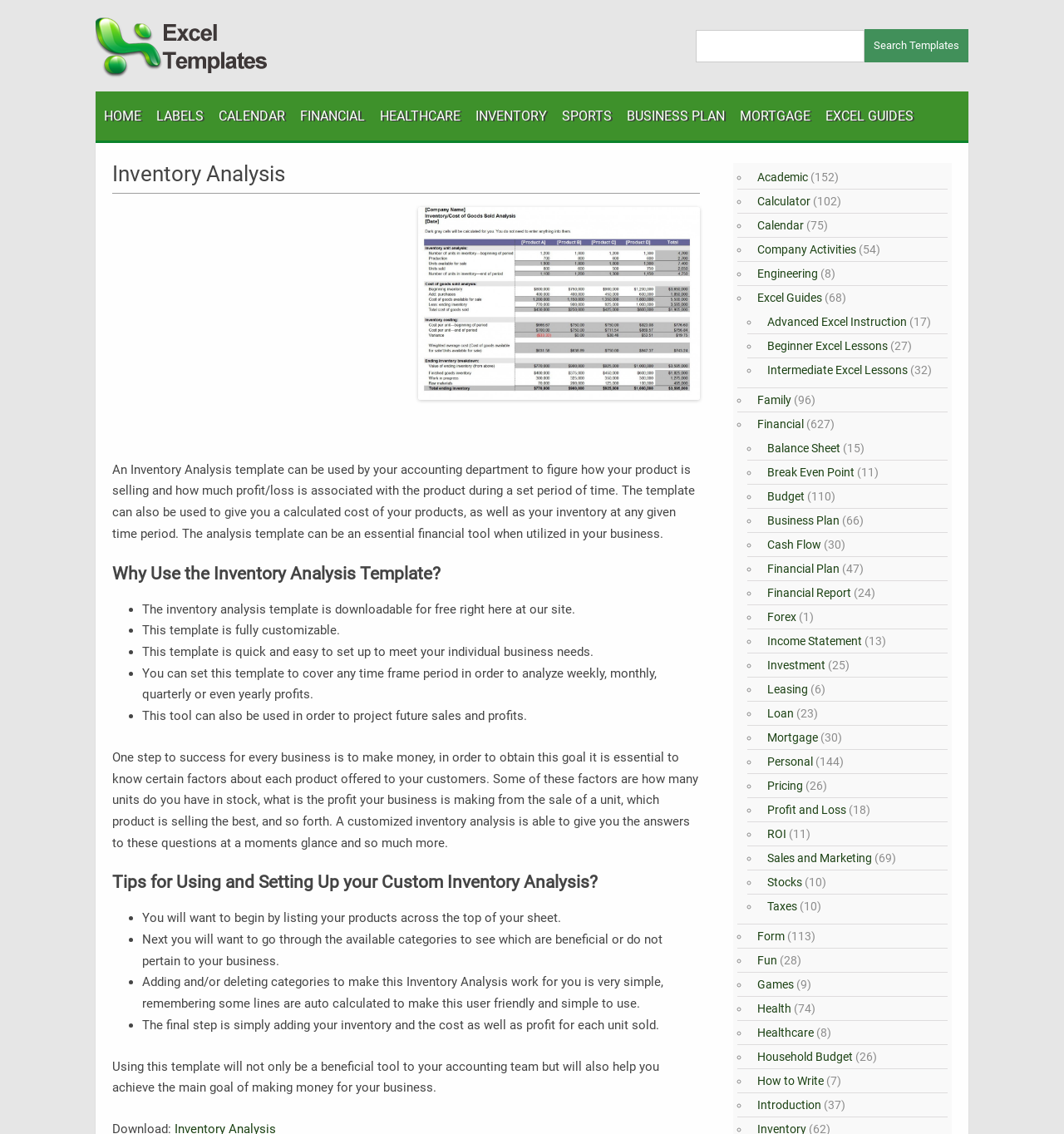Show the bounding box coordinates for the HTML element described as: "Academic".

[0.708, 0.15, 0.759, 0.162]